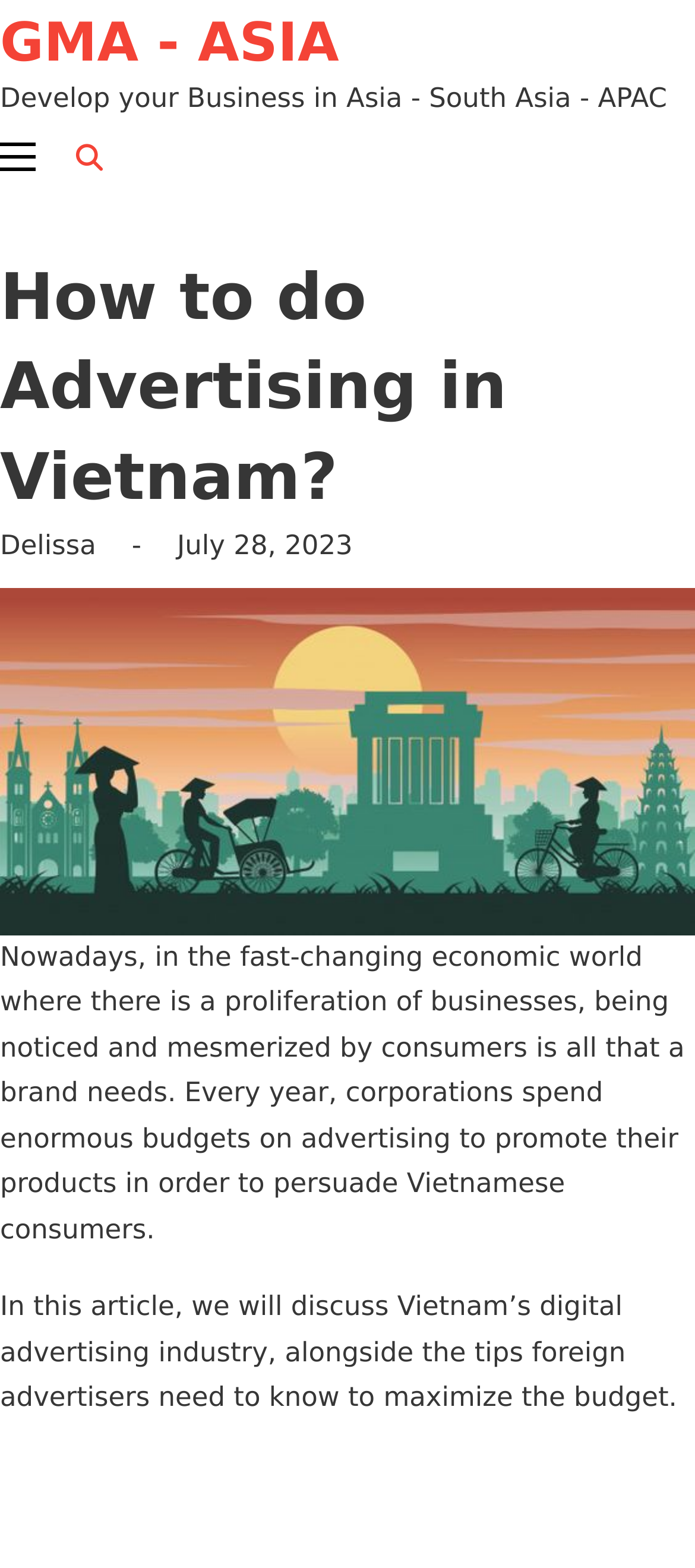What is the name of the website?
Please interpret the details in the image and answer the question thoroughly.

I determined the answer by looking at the link element at the top of the webpage, which has the text 'GMA - ASIA'.